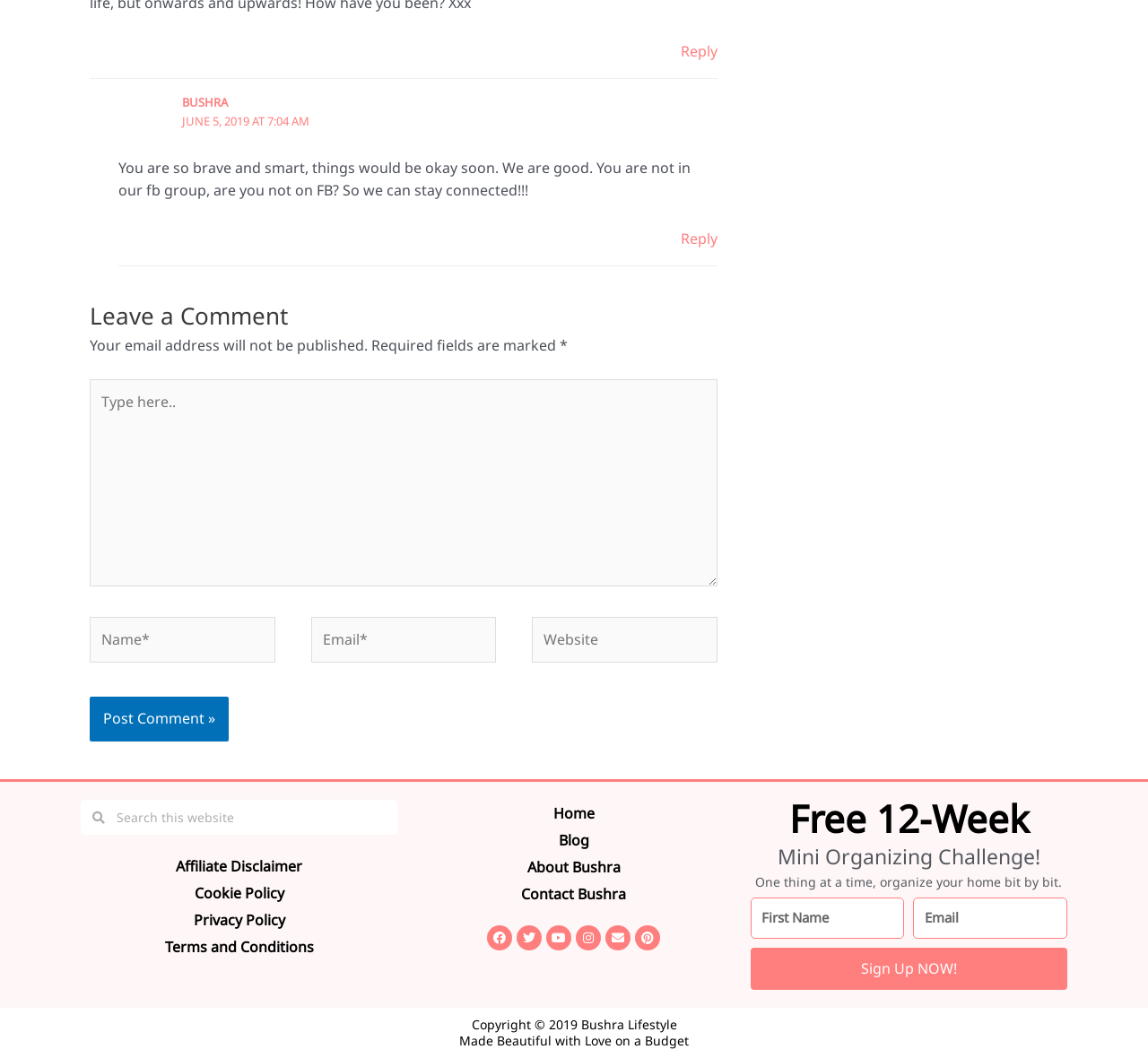What is the name of the author of this blog?
Please provide a single word or phrase as the answer based on the screenshot.

Bushra